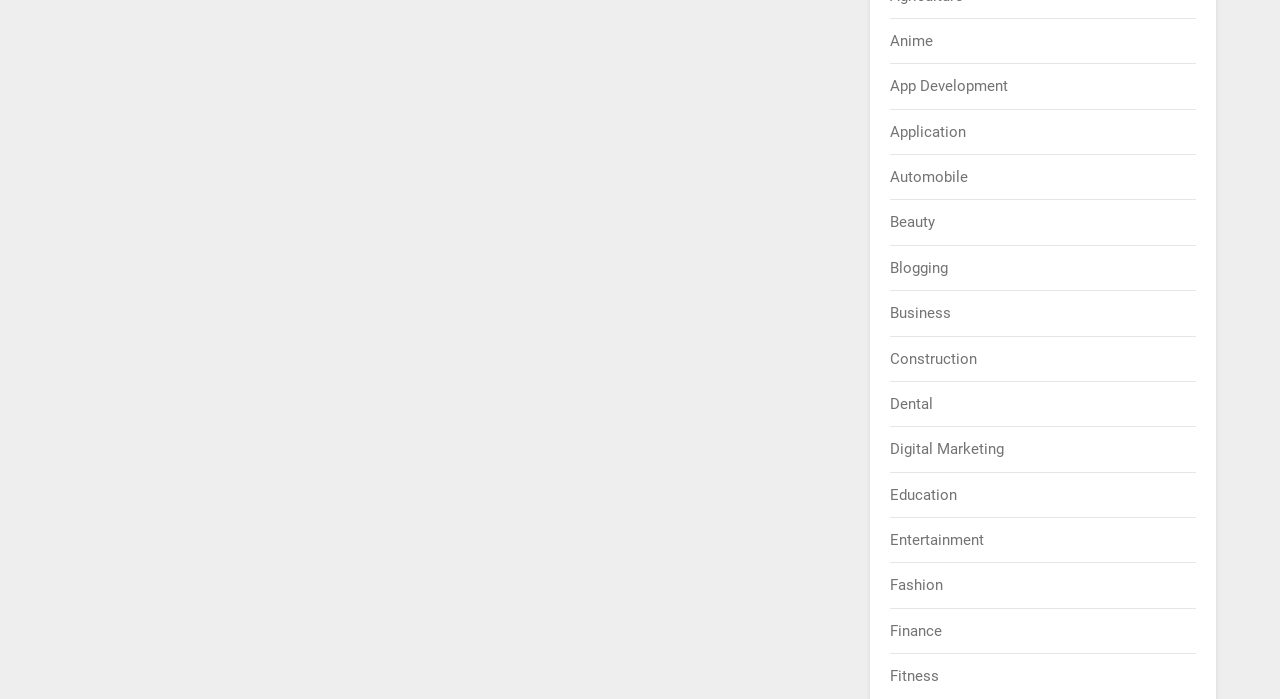Are there any categories related to health?
Please give a detailed and thorough answer to the question, covering all relevant points.

Upon examining the list of categories, I found two categories that are related to health: Dental and Fitness. These categories are likely to provide information or services related to health and wellness.